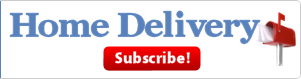What is the background color of the text?
Answer the question with just one word or phrase using the image.

white